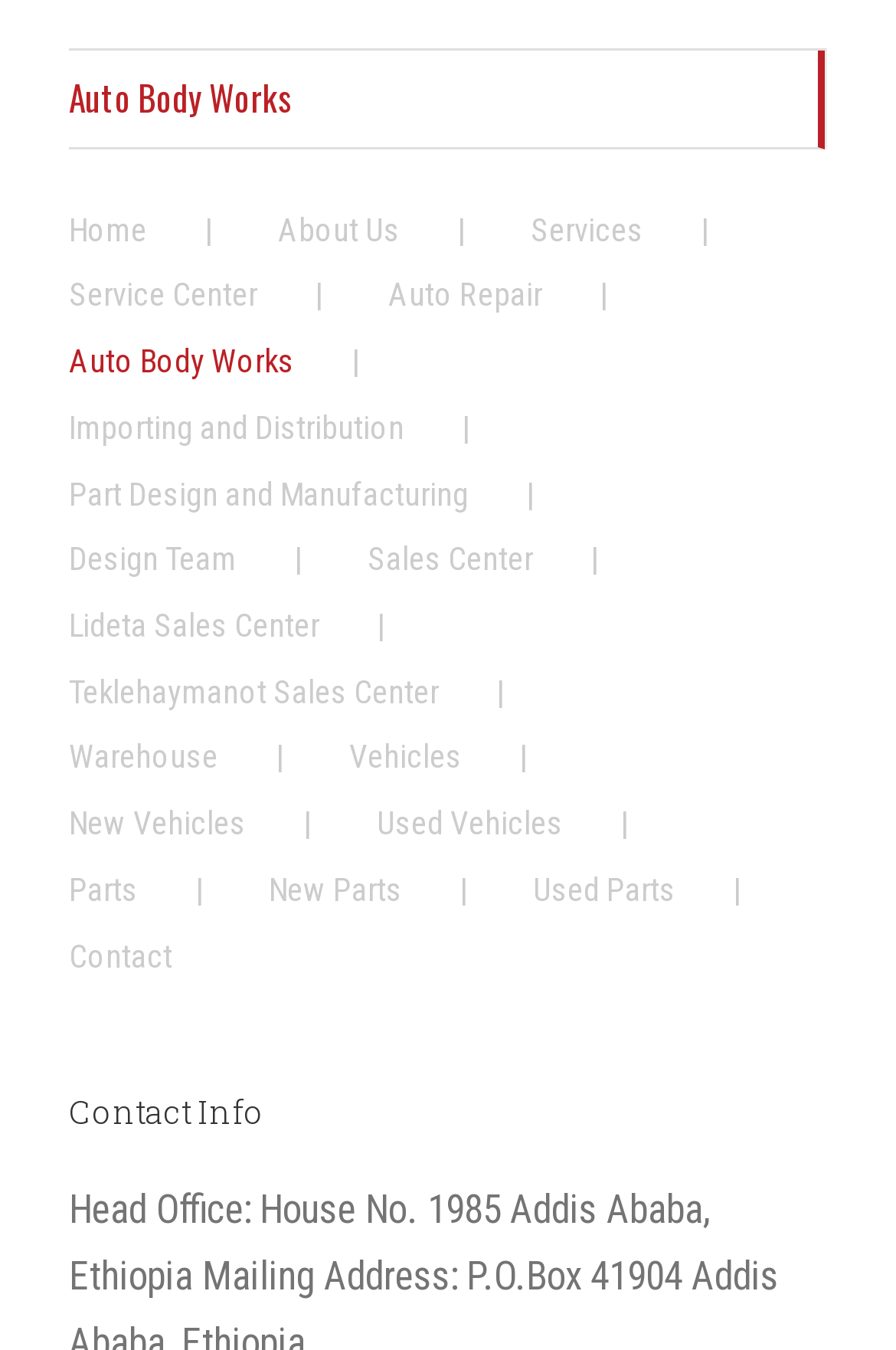Please identify the bounding box coordinates of the element's region that should be clicked to execute the following instruction: "visit auto body works". The bounding box coordinates must be four float numbers between 0 and 1, i.e., [left, top, right, bottom].

[0.077, 0.038, 0.921, 0.11]